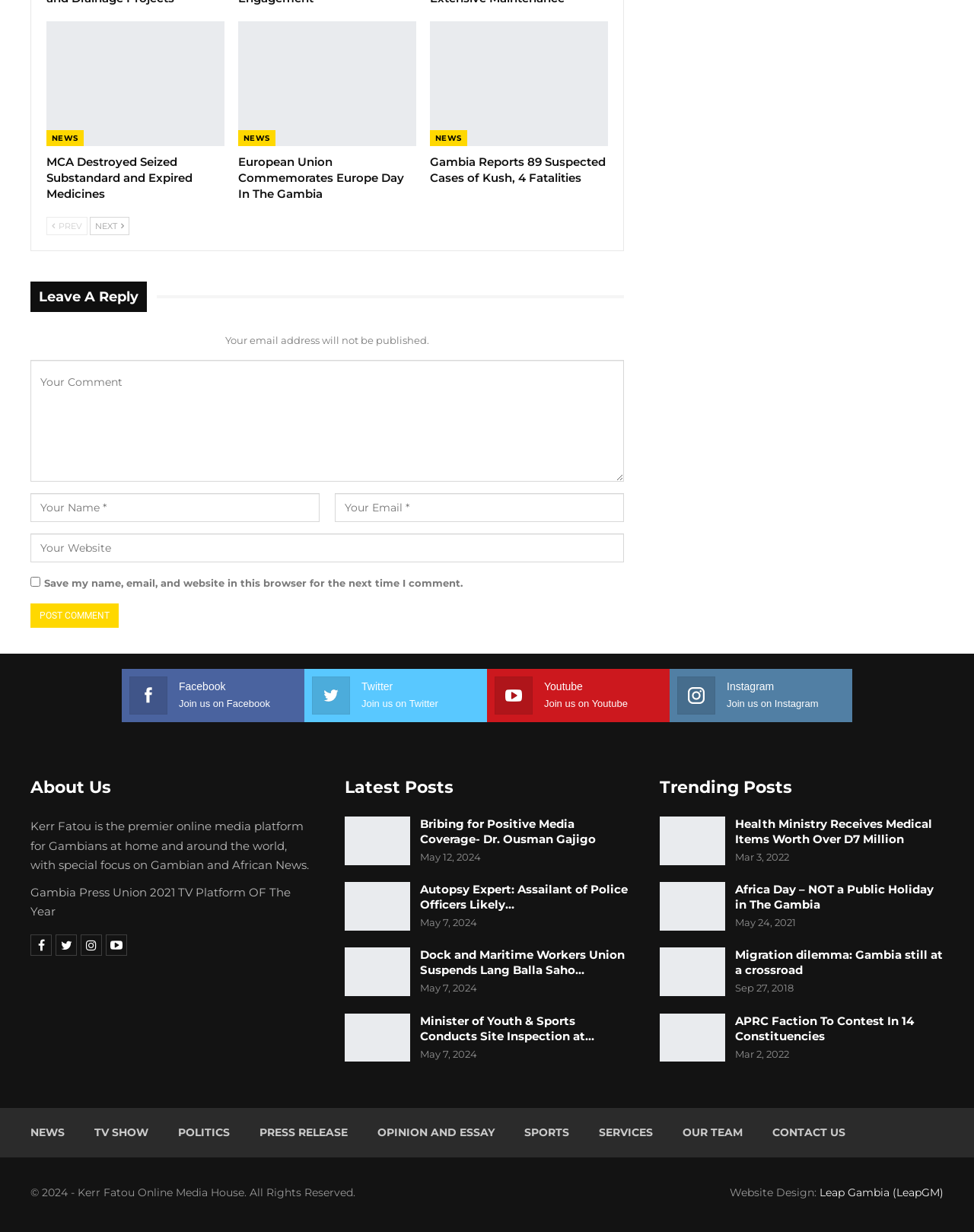Determine the bounding box coordinates of the region that needs to be clicked to achieve the task: "Click on the 'Facebook' link".

[0.133, 0.55, 0.305, 0.578]